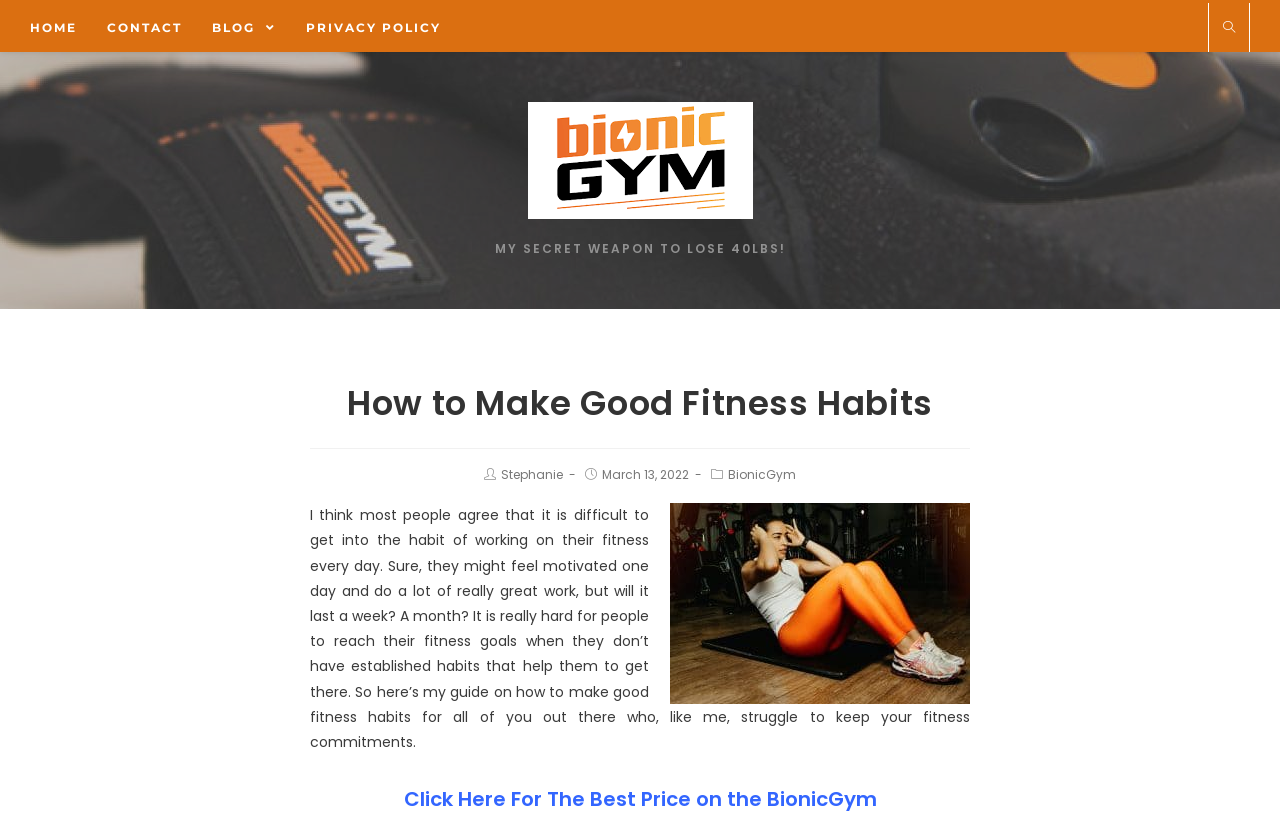What is the name of the gym mentioned?
Use the image to give a comprehensive and detailed response to the question.

The name of the gym mentioned in the article is 'BionicGym', which is mentioned multiple times throughout the article.